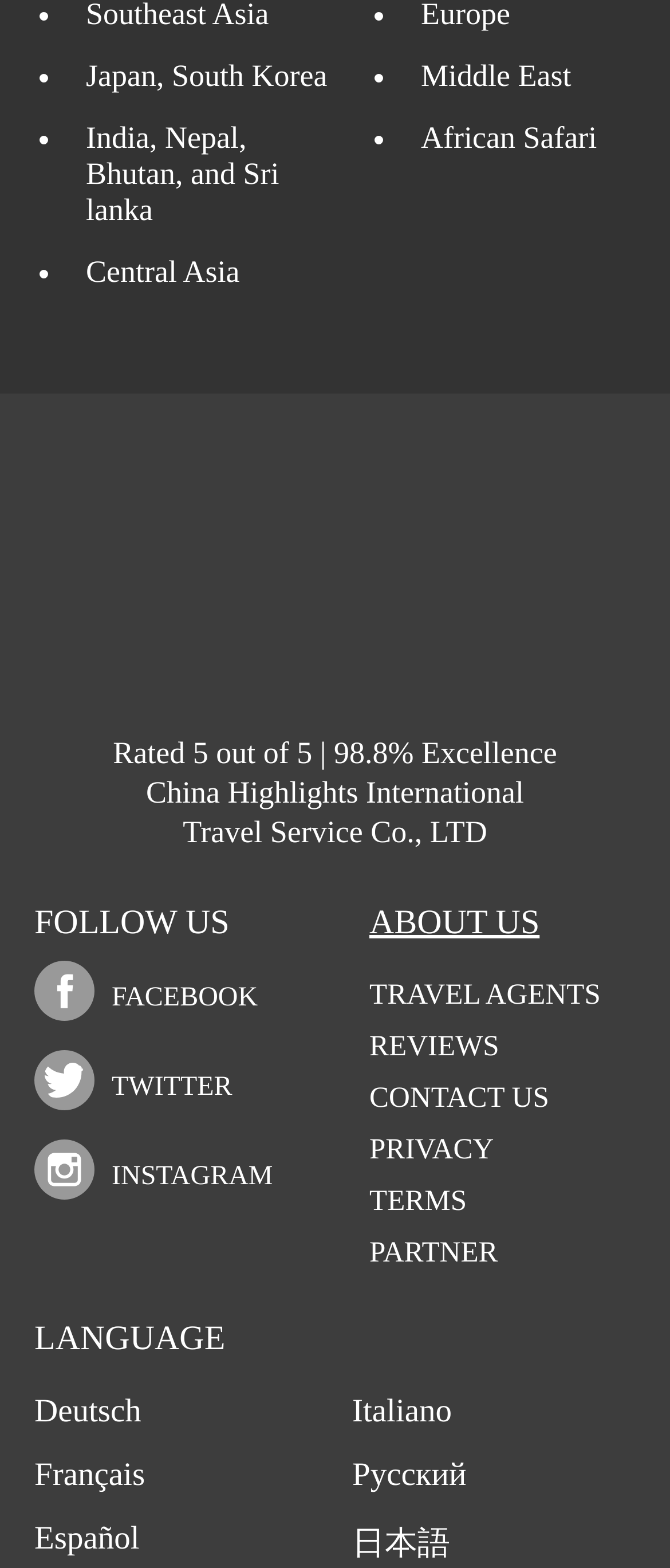Please answer the following question using a single word or phrase: 
What is the rating of China Highlights International?

5 out of 5